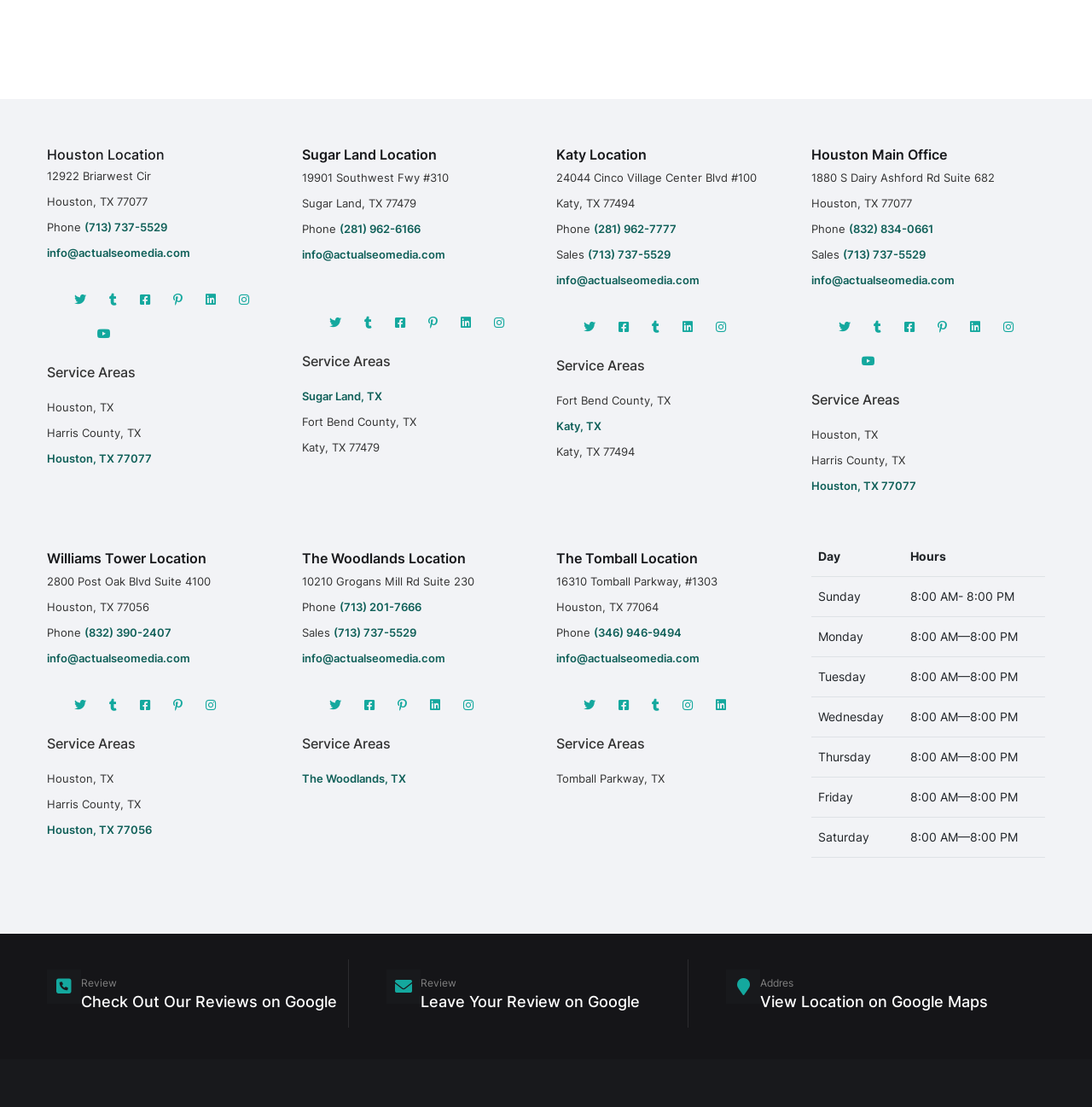Pinpoint the bounding box coordinates of the element to be clicked to execute the instruction: "Get the address of Sugar Land Location".

[0.276, 0.154, 0.411, 0.166]